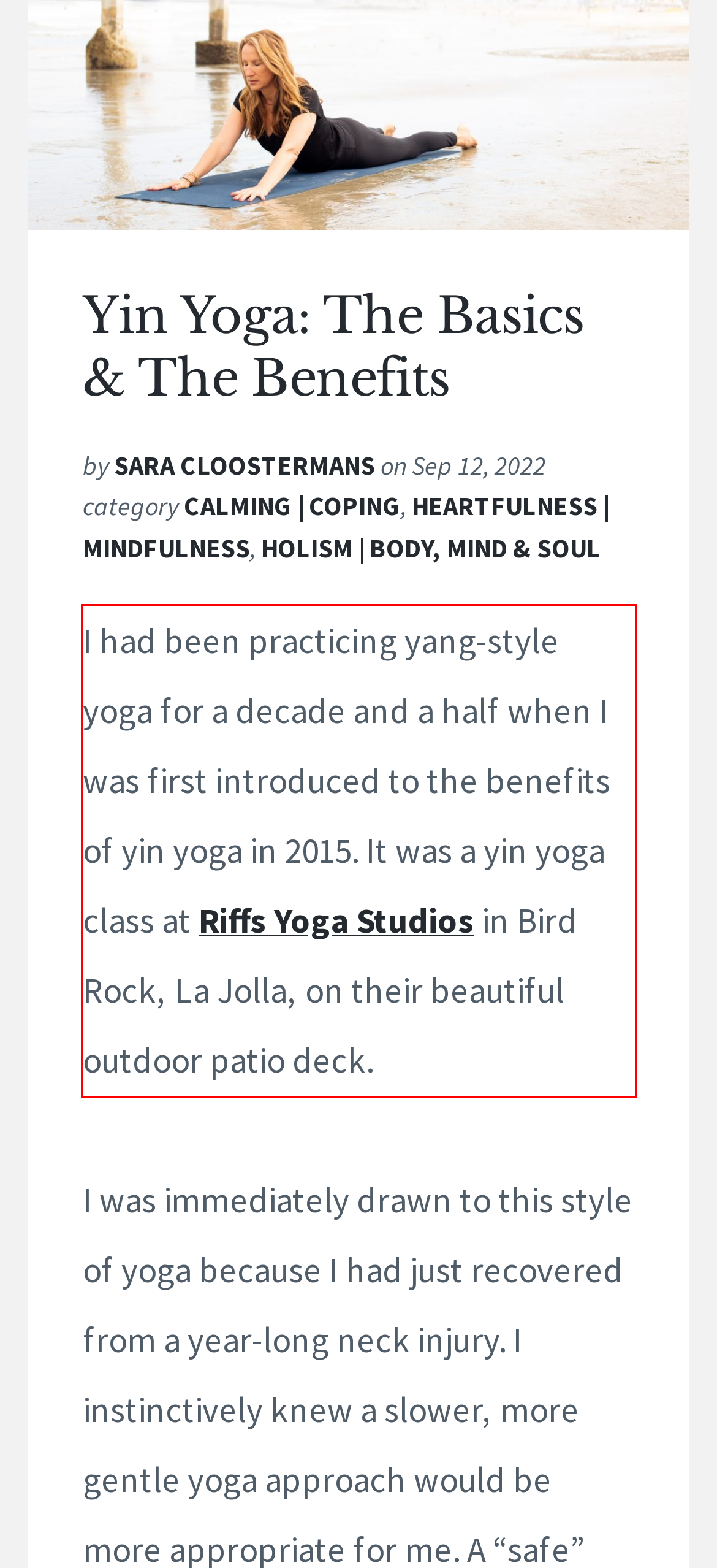You are provided with a webpage screenshot that includes a red rectangle bounding box. Extract the text content from within the bounding box using OCR.

I had been practicing yang-style yoga for a decade and a half when I was first introduced to the benefits of yin yoga in 2015. It was a yin yoga class at Riffs Yoga Studios in Bird Rock, La Jolla, on their beautiful outdoor patio deck.